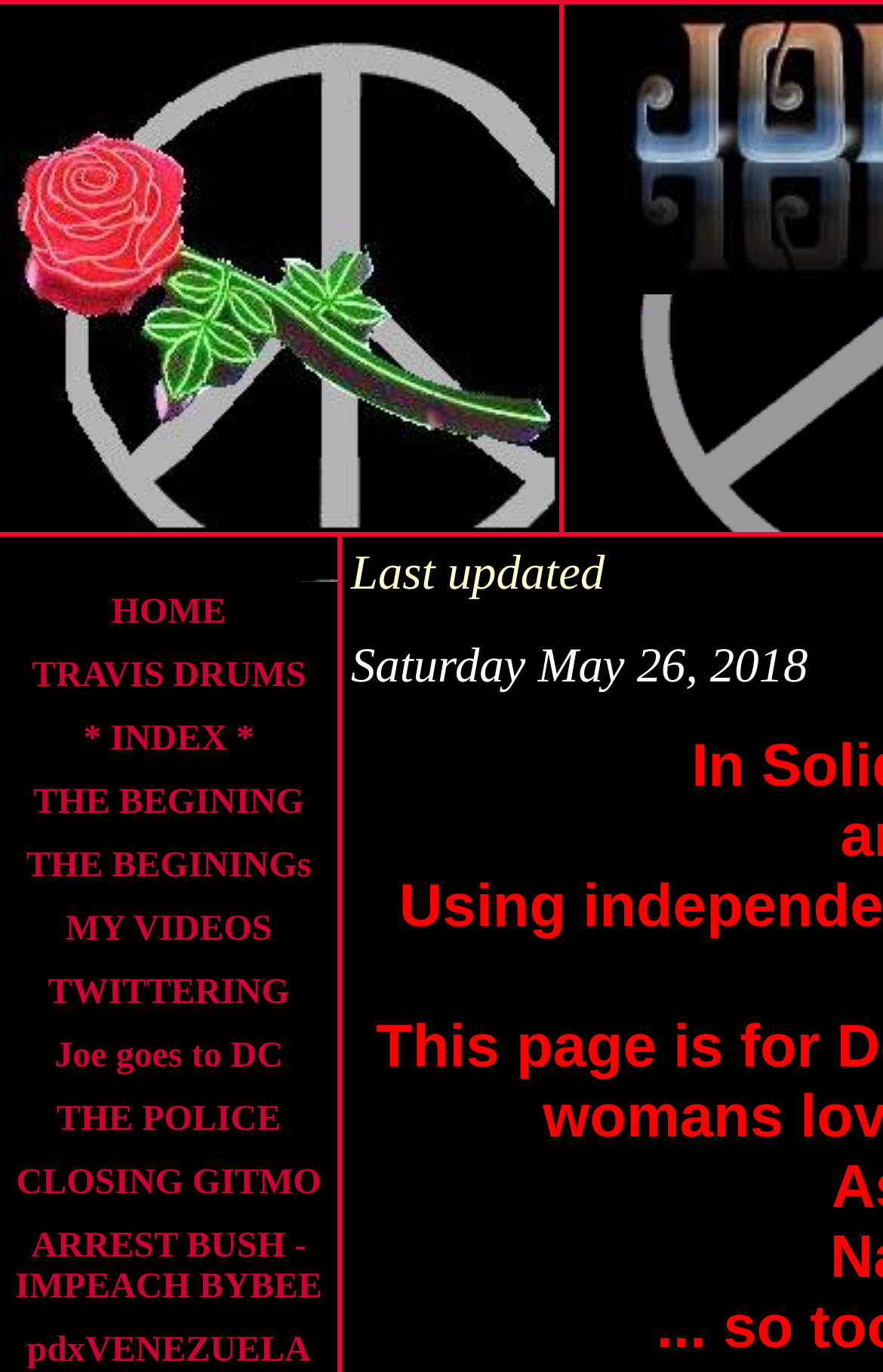Respond with a single word or phrase:
How many links are on the webpage?

29